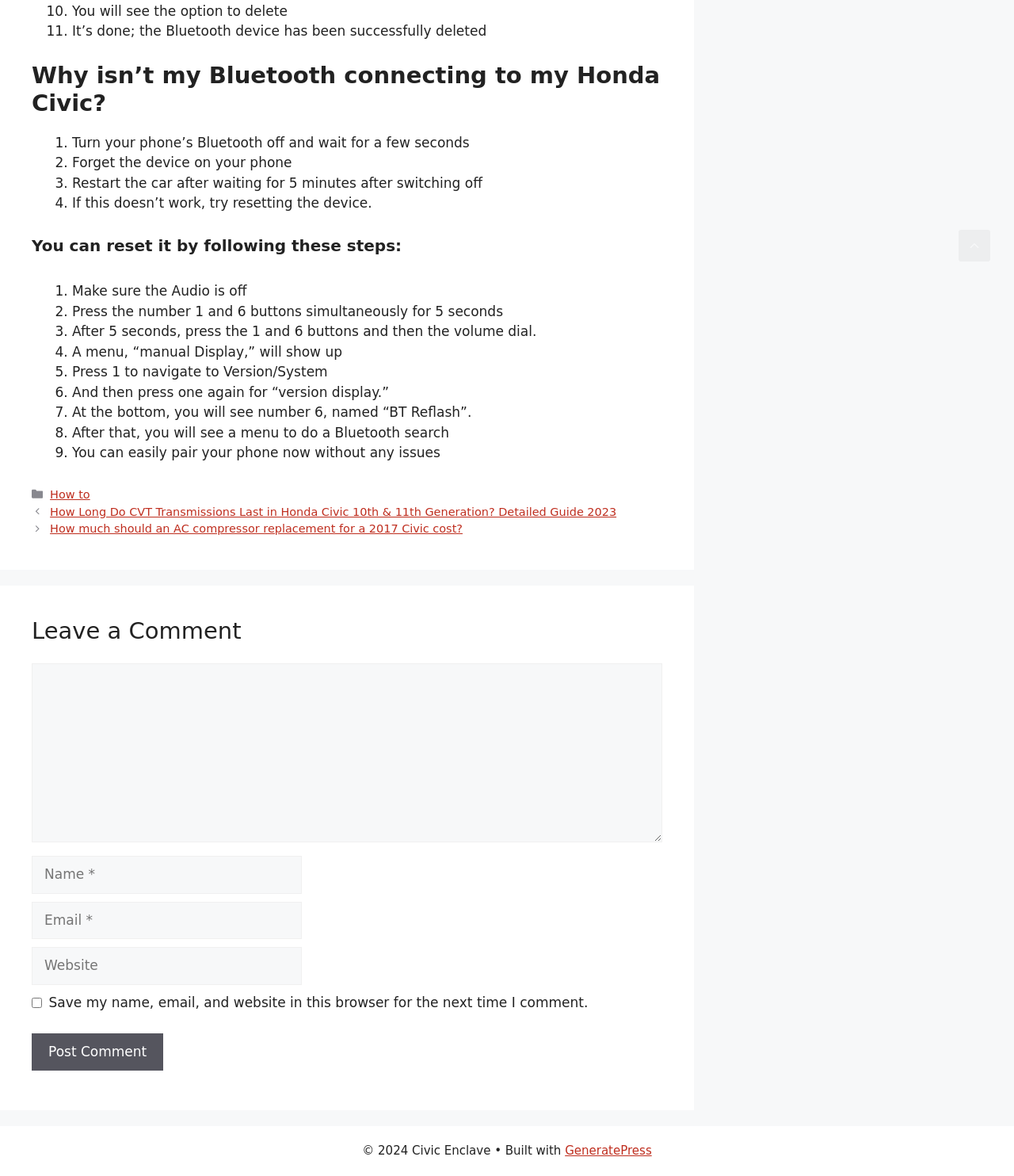Find and indicate the bounding box coordinates of the region you should select to follow the given instruction: "Leave a comment in the 'Comment' field".

[0.031, 0.564, 0.653, 0.716]